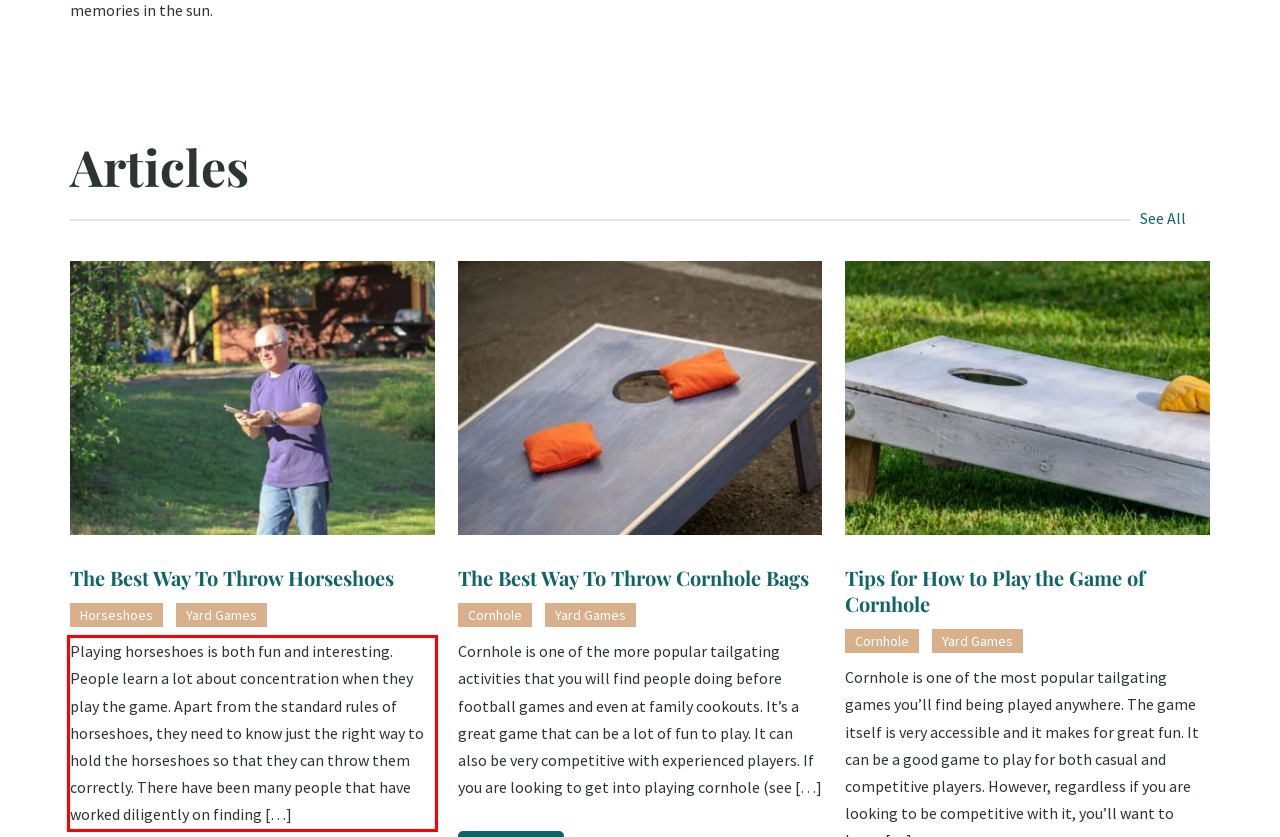The screenshot you have been given contains a UI element surrounded by a red rectangle. Use OCR to read and extract the text inside this red rectangle.

Playing horseshoes is both fun and interesting. People learn a lot about concentration when they play the game. Apart from the standard rules of horseshoes, they need to know just the right way to hold the horseshoes so that they can throw them correctly. There have been many people that have worked diligently on finding […]